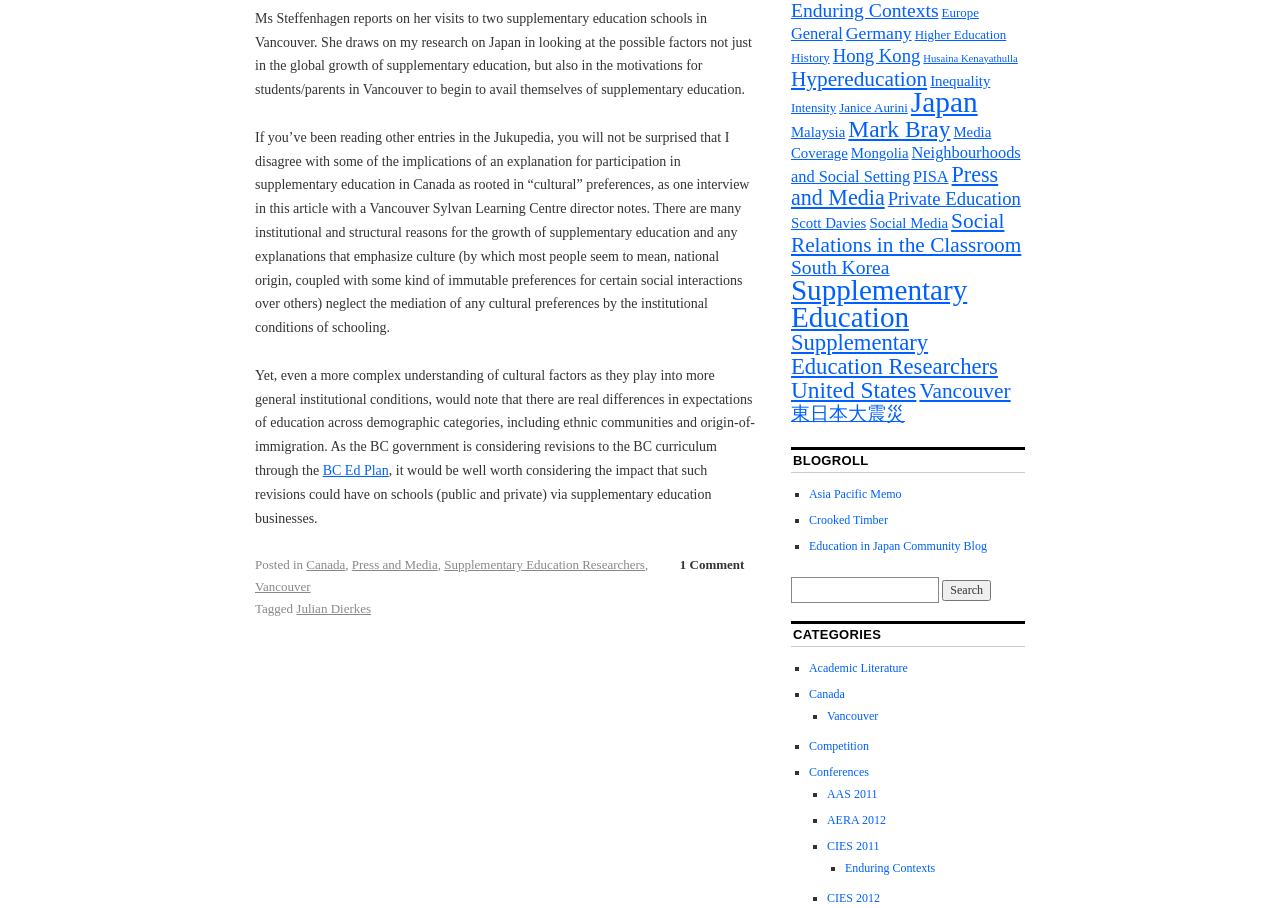Provide the bounding box coordinates of the HTML element described by the text: "Education in Japan Community Blog".

[0.632, 0.594, 0.771, 0.609]